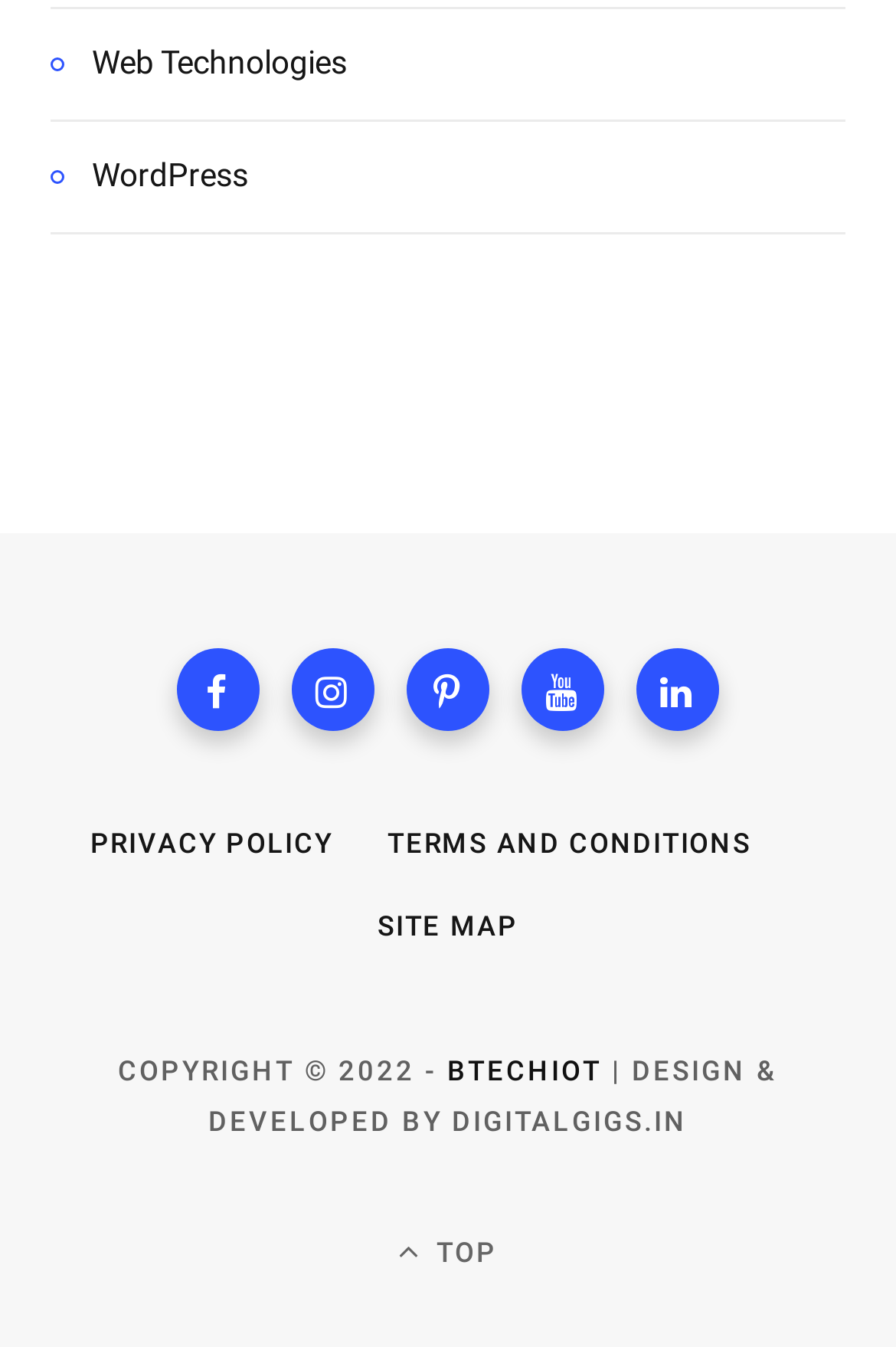Identify the bounding box coordinates necessary to click and complete the given instruction: "visit the SITE MAP".

[0.422, 0.418, 0.578, 0.442]